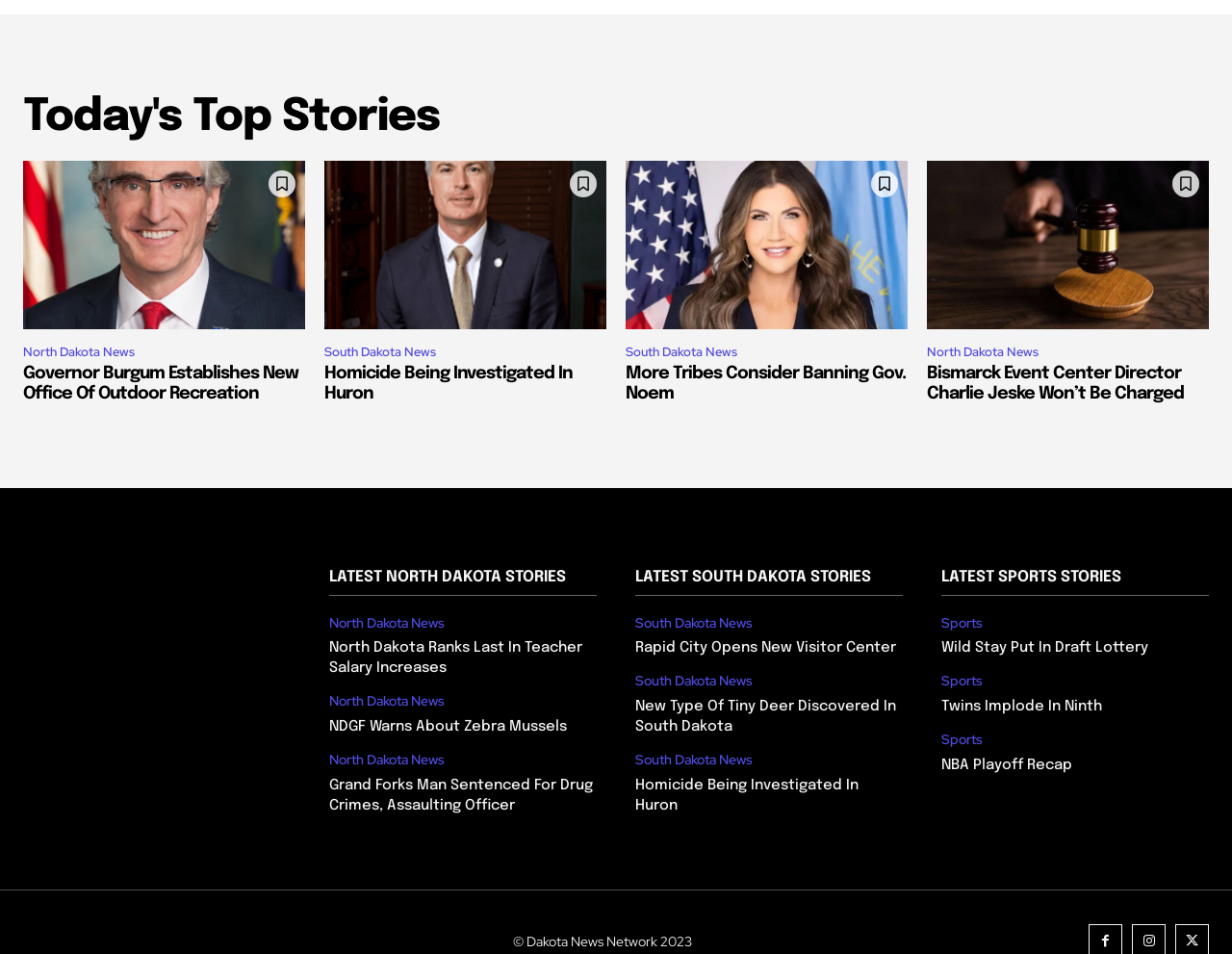Please identify the bounding box coordinates of the area I need to click to accomplish the following instruction: "Click on 'Logo'".

[0.019, 0.592, 0.236, 0.873]